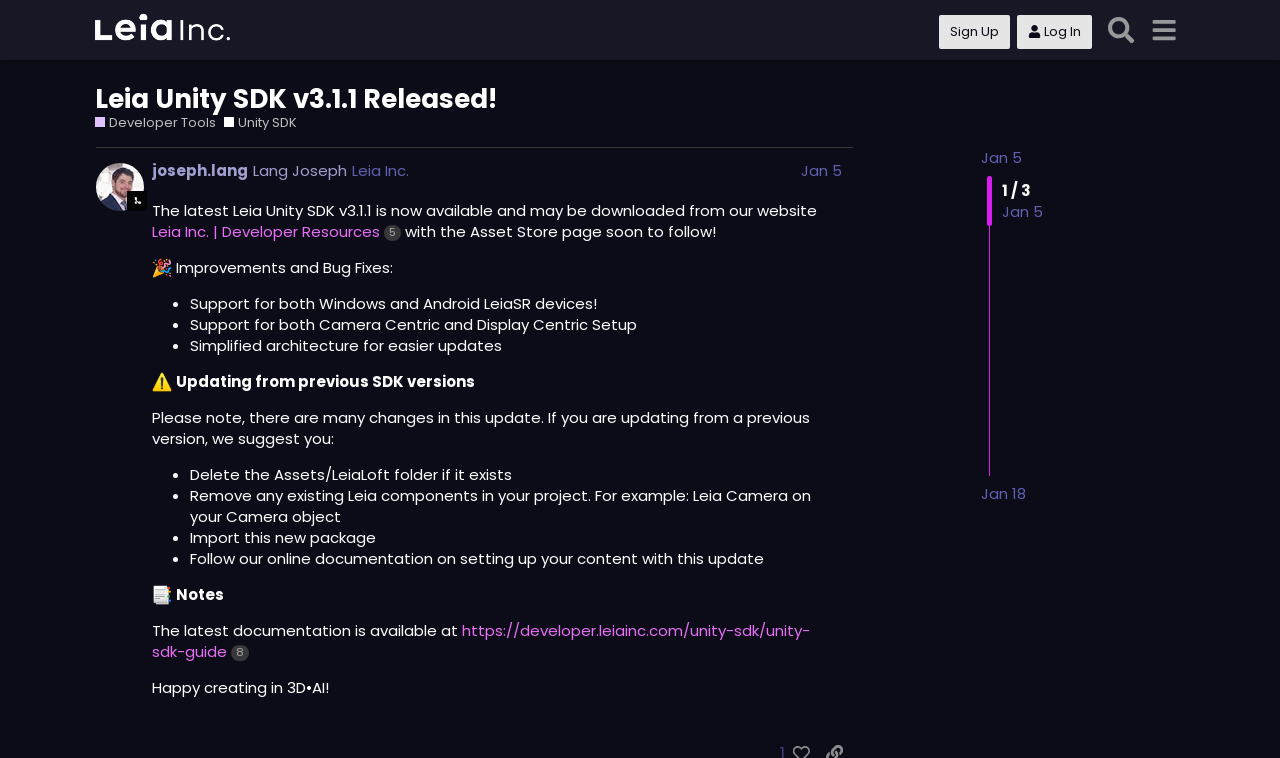Predict the bounding box coordinates of the area that should be clicked to accomplish the following instruction: "Click the Log In button". The bounding box coordinates should consist of four float numbers between 0 and 1, i.e., [left, top, right, bottom].

[0.795, 0.019, 0.853, 0.064]